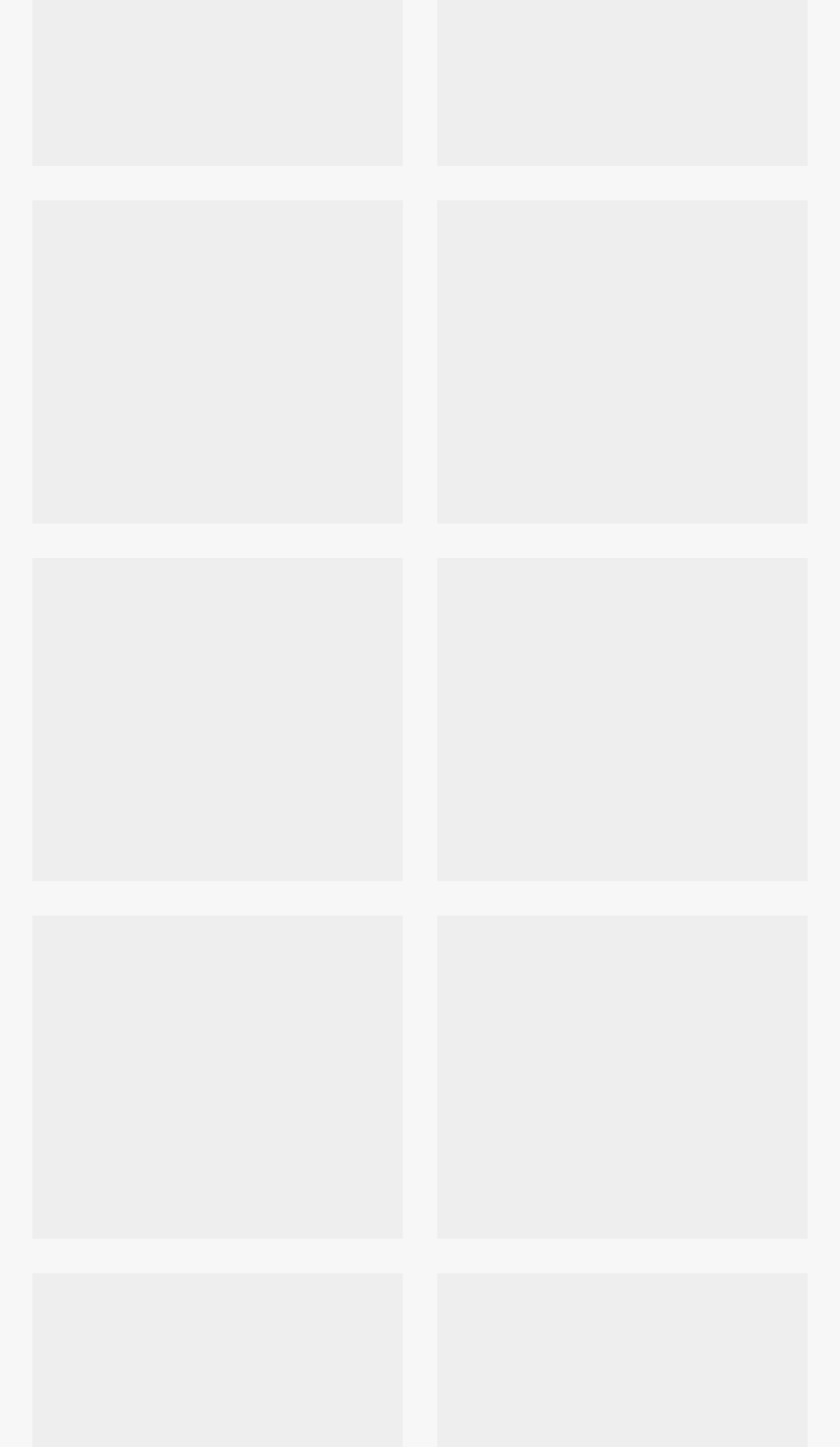Do all school tour options have images?
Provide a short answer using one word or a brief phrase based on the image.

Yes